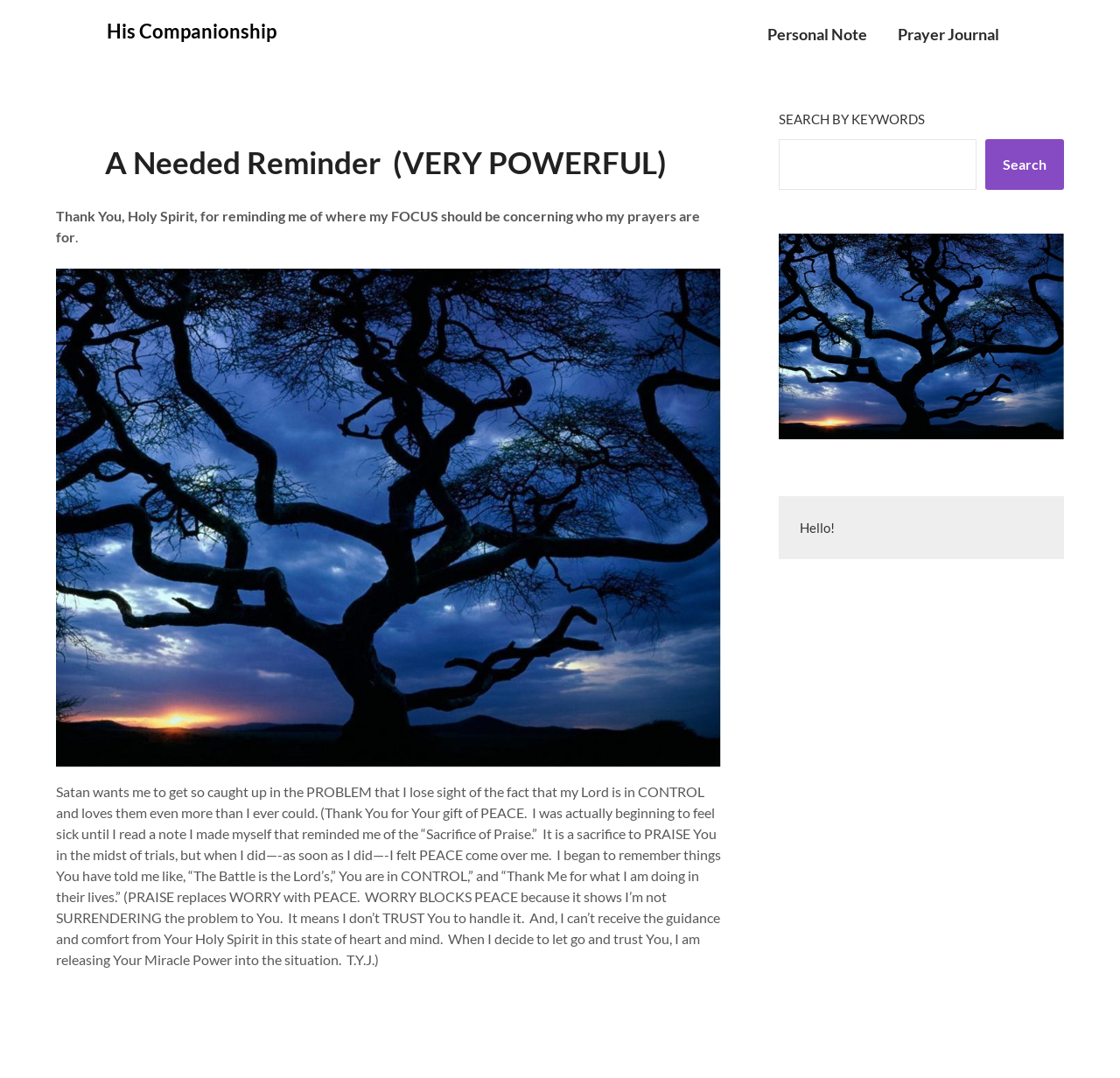What is the greeting on the webpage?
Please look at the screenshot and answer in one word or a short phrase.

Hello